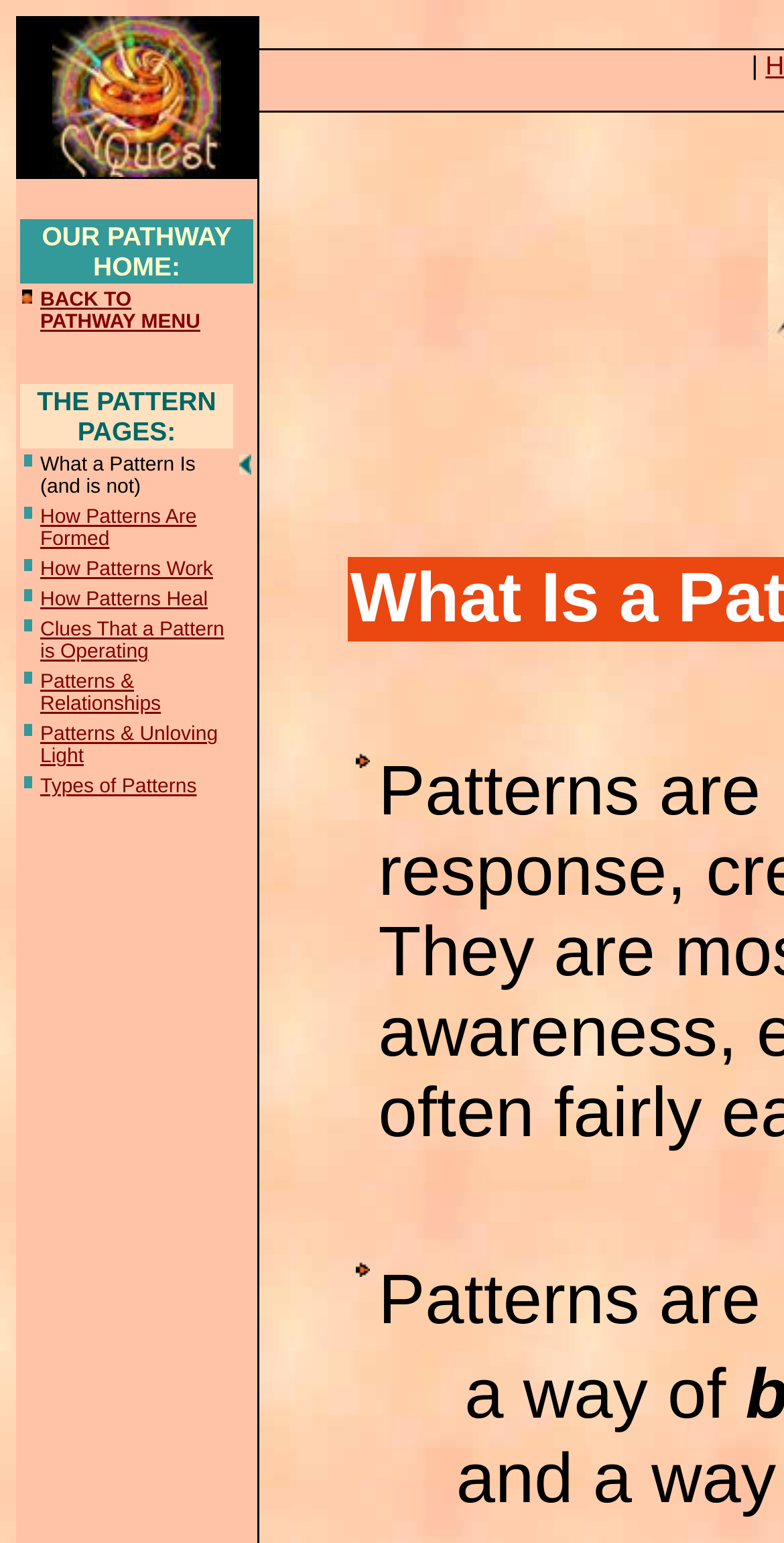Locate the bounding box coordinates of the UI element described by: "Patterns & Relationships". Provide the coordinates as four float numbers between 0 and 1, formatted as [left, top, right, bottom].

[0.051, 0.435, 0.205, 0.464]